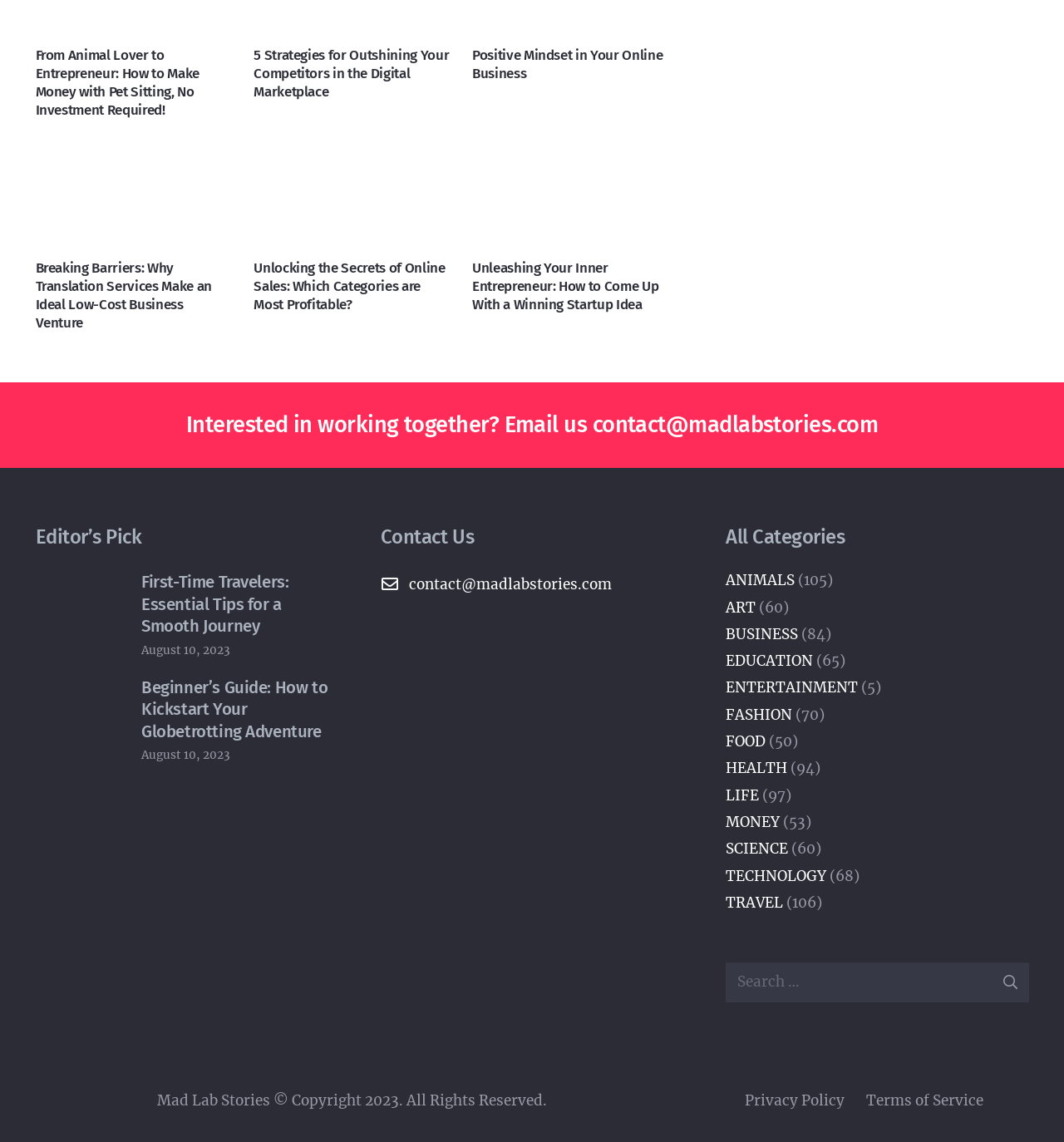Please determine the bounding box coordinates of the clickable area required to carry out the following instruction: "Click the Submit button". The coordinates must be four float numbers between 0 and 1, represented as [left, top, right, bottom].

None